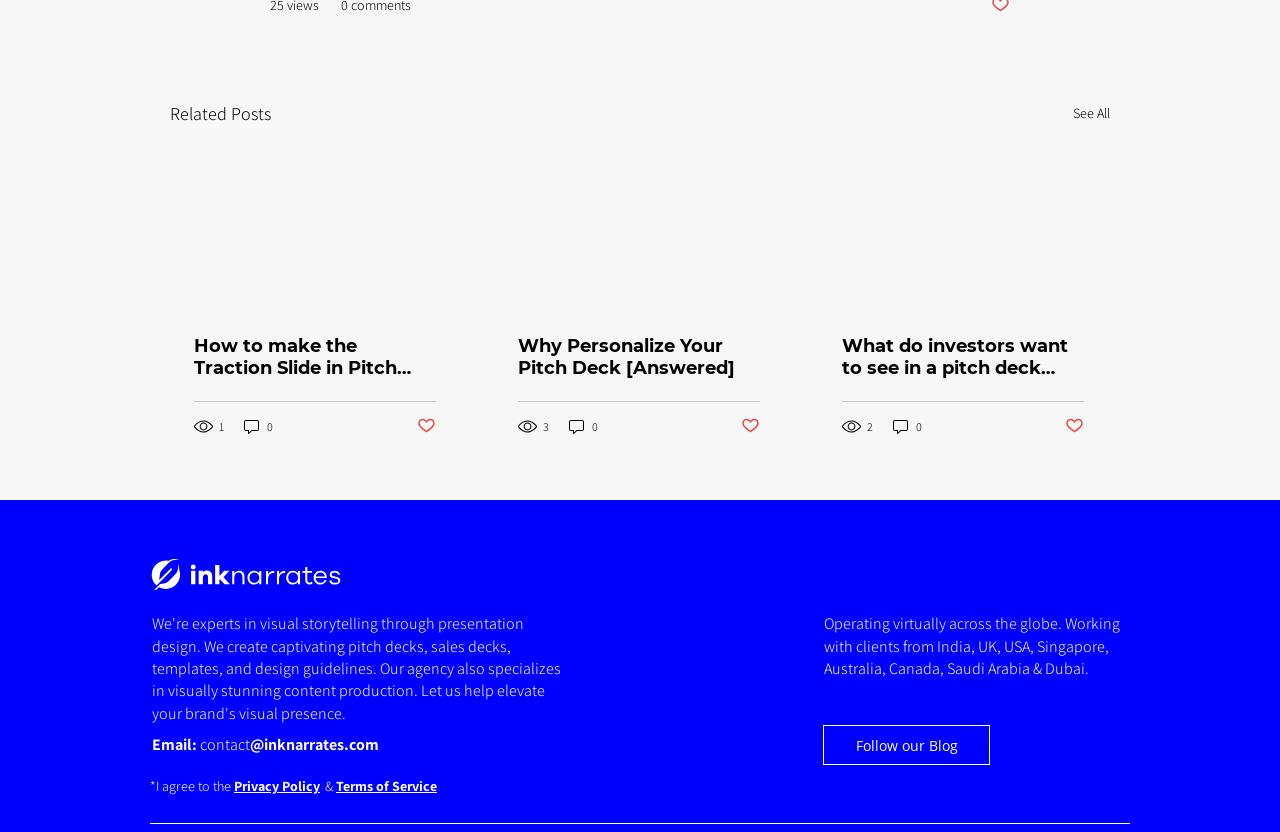Find the bounding box coordinates for the HTML element described as: "aria-label="Instagram"". The coordinates should consist of four float values between 0 and 1, i.e., [left, top, right, bottom].

[0.714, 0.69, 0.738, 0.727]